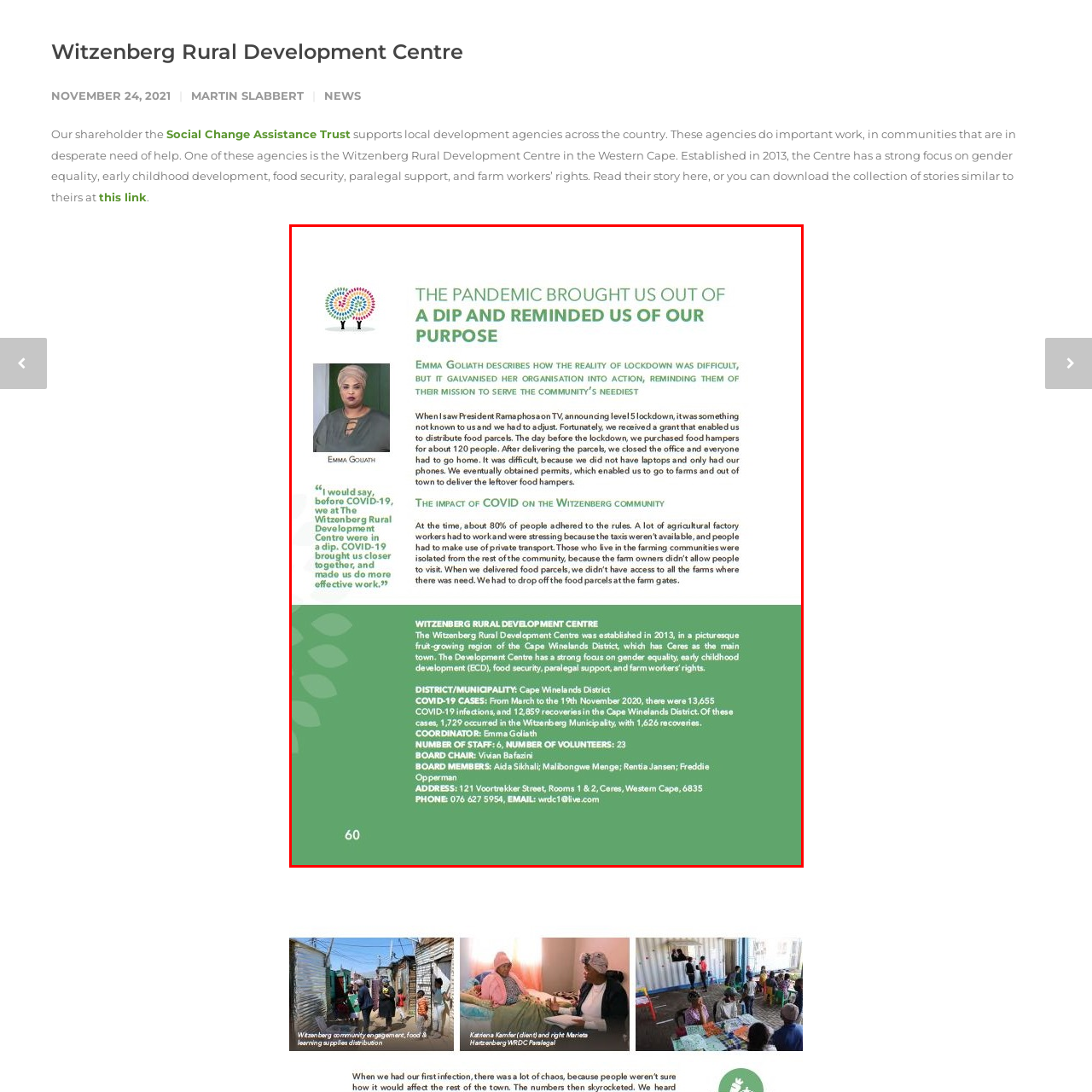Give a detailed account of the visual elements present in the image highlighted by the red border.

The image features the Witzenberg Rural Development Centre, an organization based in the picturesque Cape Winelands District of South Africa. Established in 2013, this center focuses on vital community issues including gender equality, early childhood development, food security, and the rights of farm workers. Highlighted within the image is Emma Goliath, who discusses the challenges faced during the COVID-19 pandemic and how it prompted the organization to adapt its operations to better serve the community. The centre has played a crucial role in delivering food aid and support to local families affected by the crisis, reinforcing its commitment to social change and assistance. The text in the image reflects both the resilience of the center in times of need and its ongoing mission to uplift the community it serves.